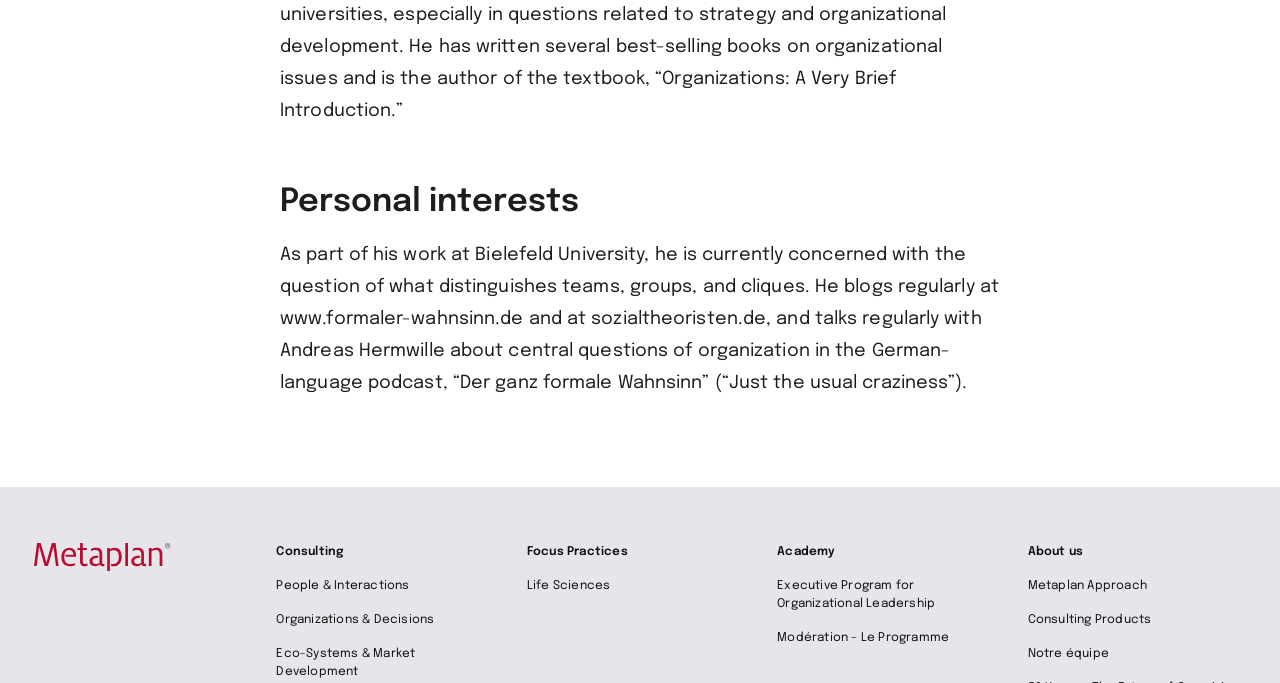Respond to the question below with a single word or phrase:
How many hidden buttons are there?

4